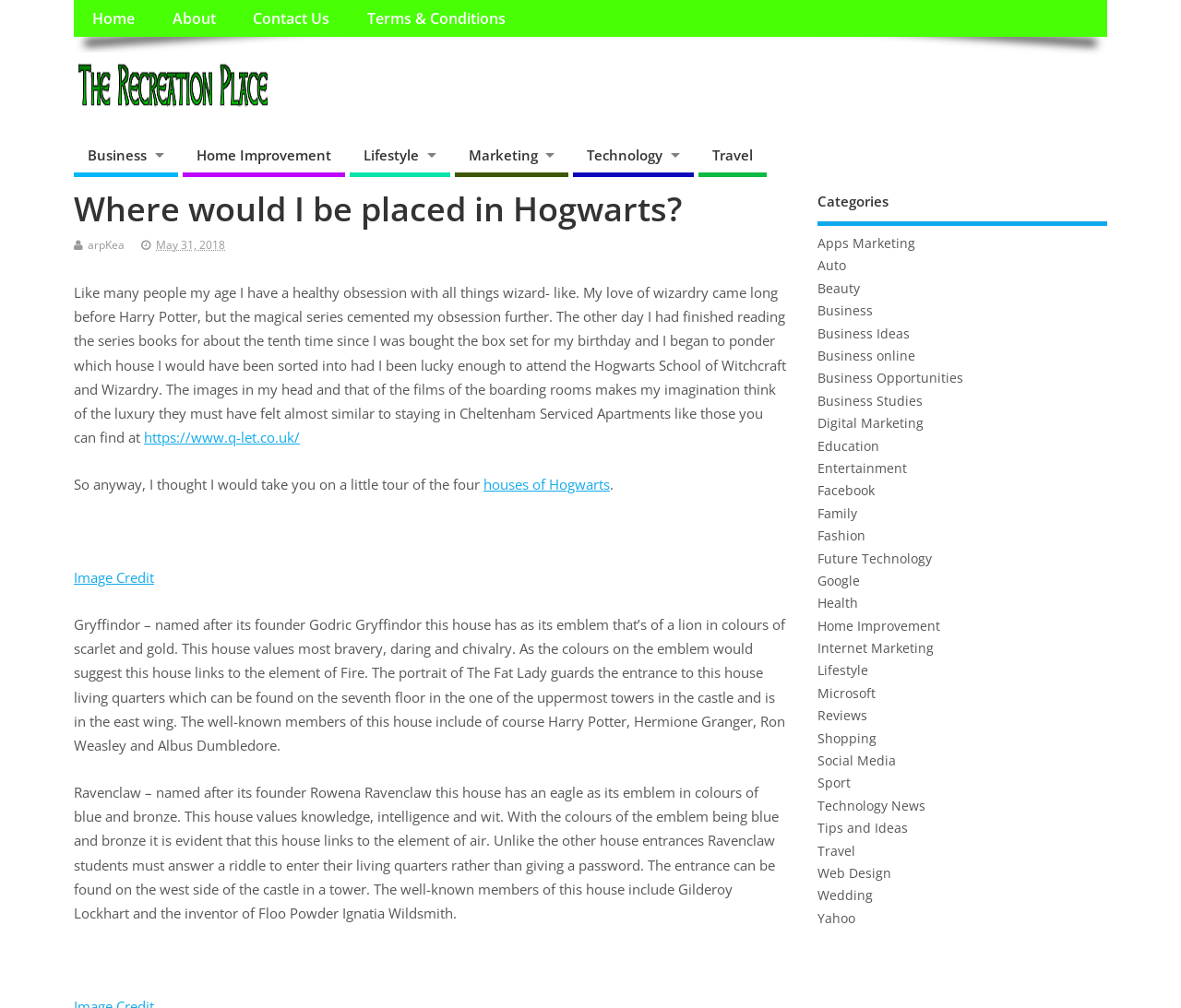Please locate the UI element described by "Technology News" and provide its bounding box coordinates.

[0.693, 0.791, 0.784, 0.808]